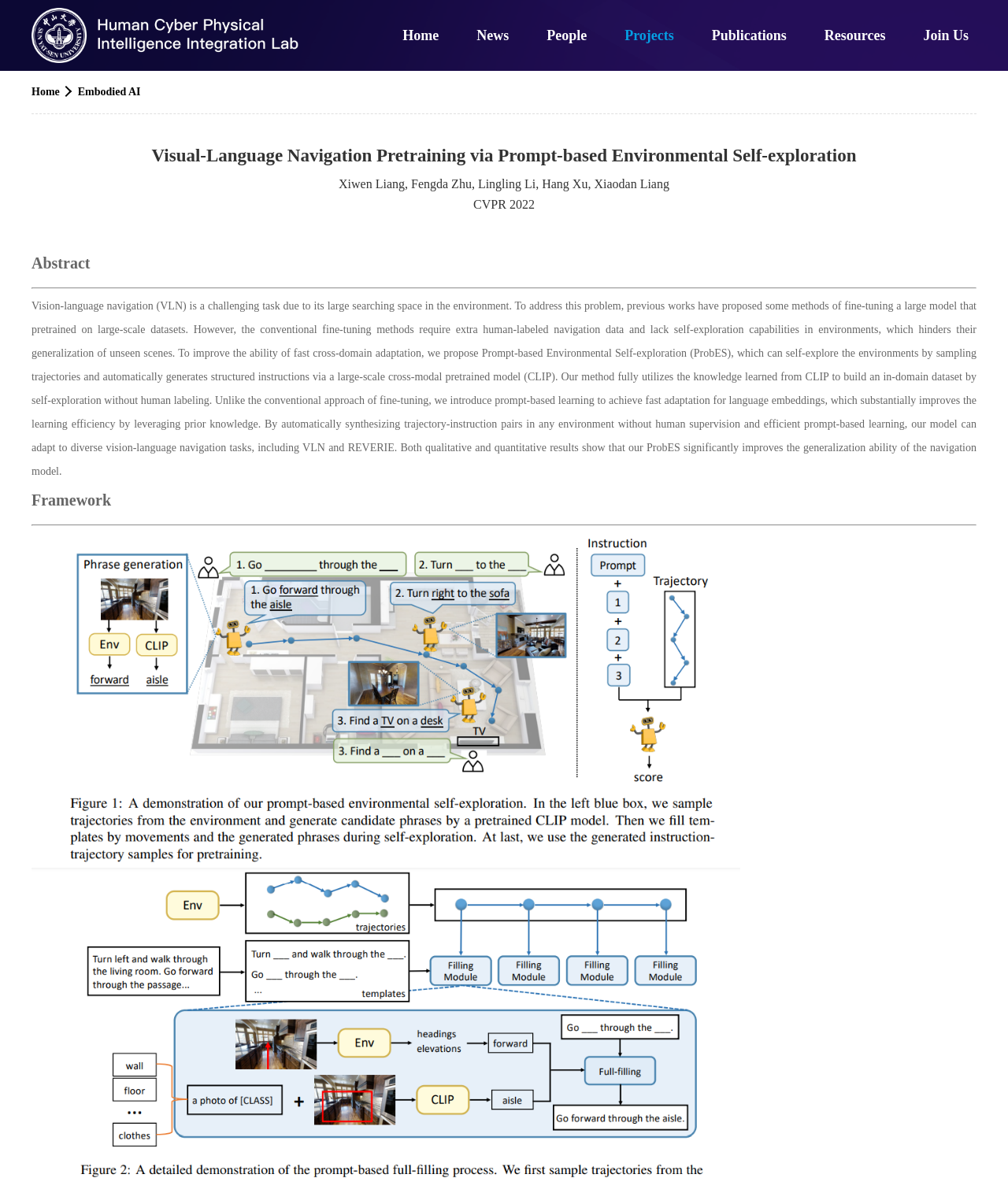Identify the bounding box coordinates necessary to click and complete the given instruction: "go to the Home page".

[0.392, 0.017, 0.443, 0.043]